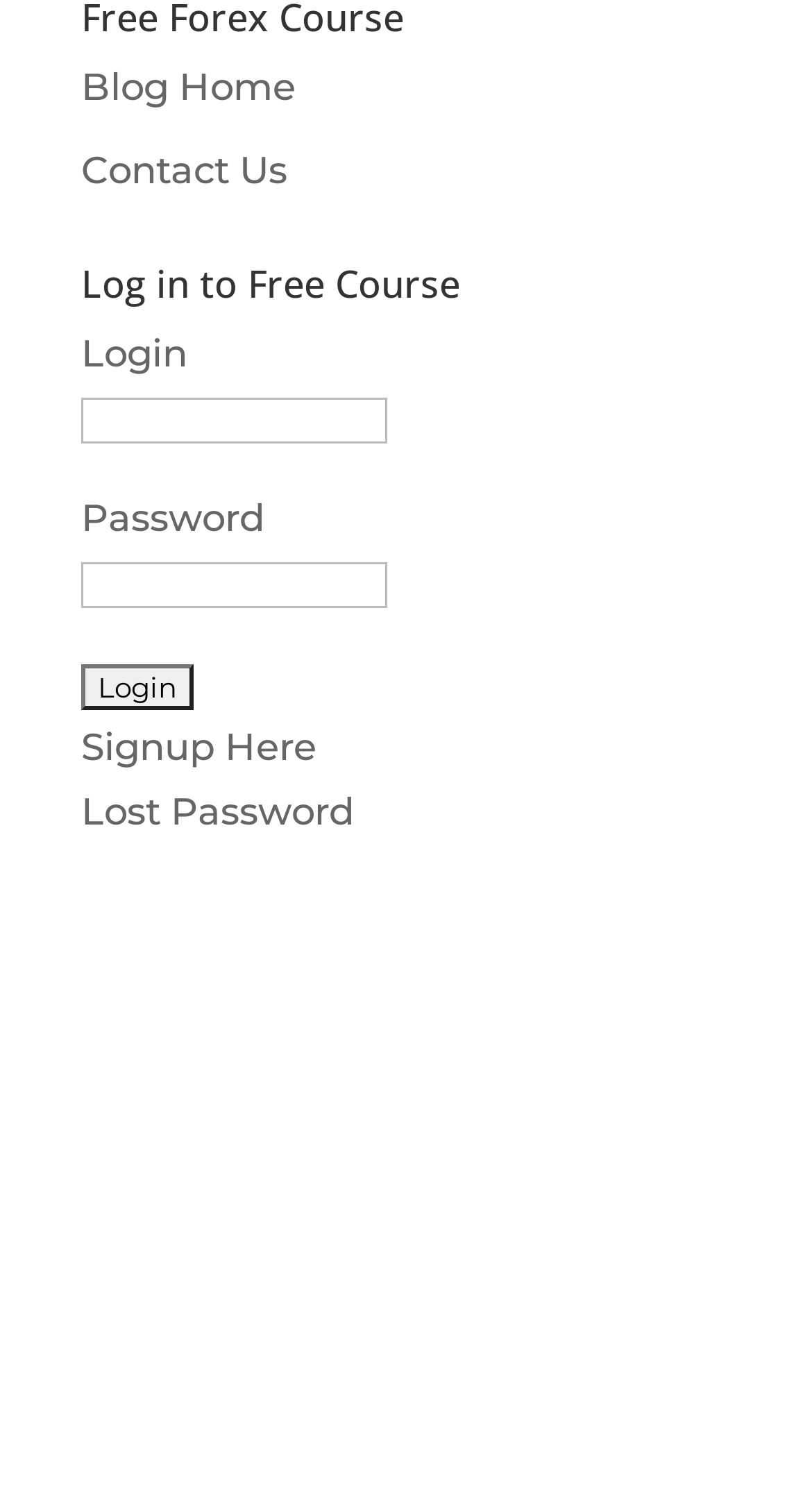Determine the coordinates of the bounding box that should be clicked to complete the instruction: "Subscribe to the email newsletter". The coordinates should be represented by four float numbers between 0 and 1: [left, top, right, bottom].

None